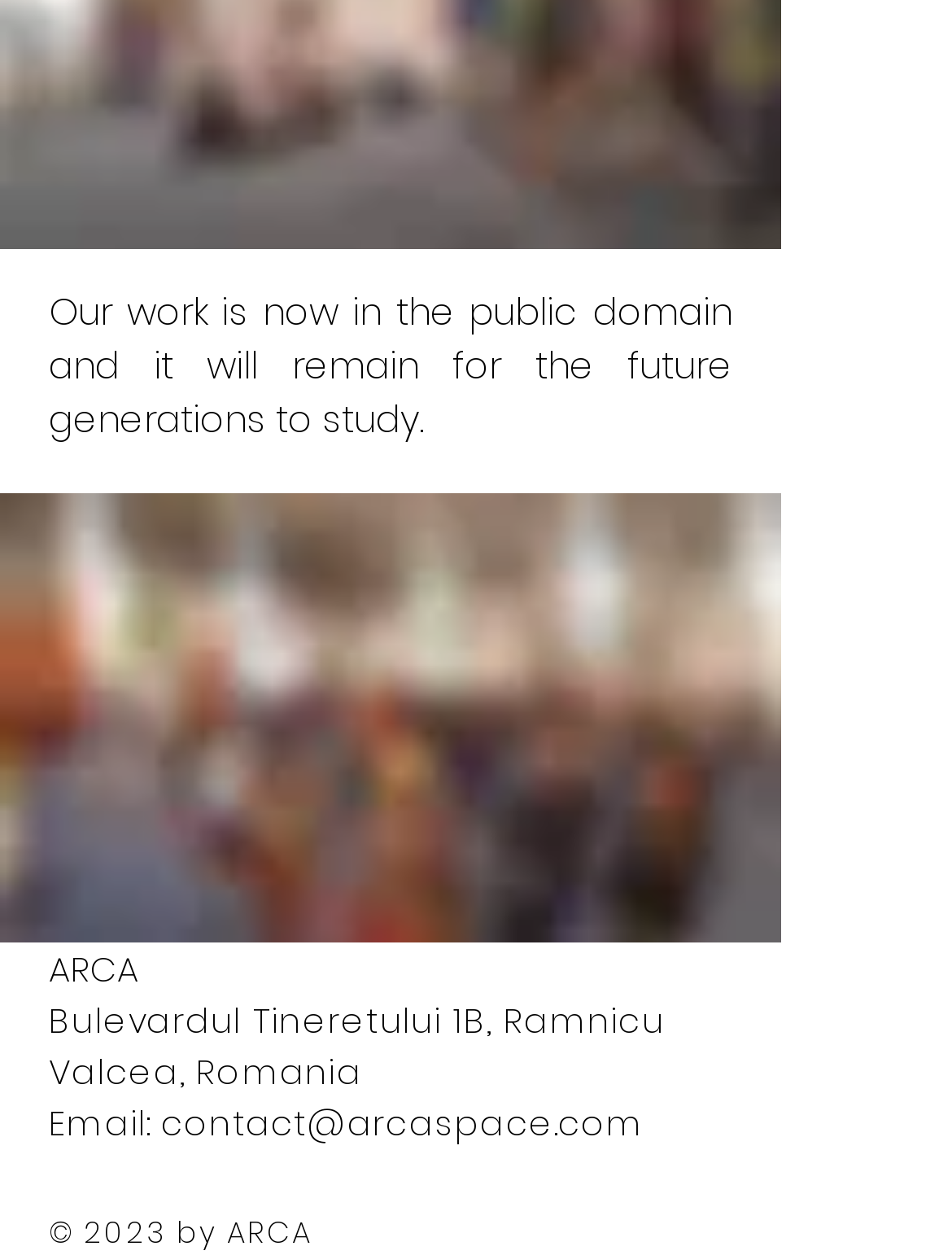Identify the bounding box coordinates of the clickable region to carry out the given instruction: "send an email".

[0.169, 0.876, 0.676, 0.915]